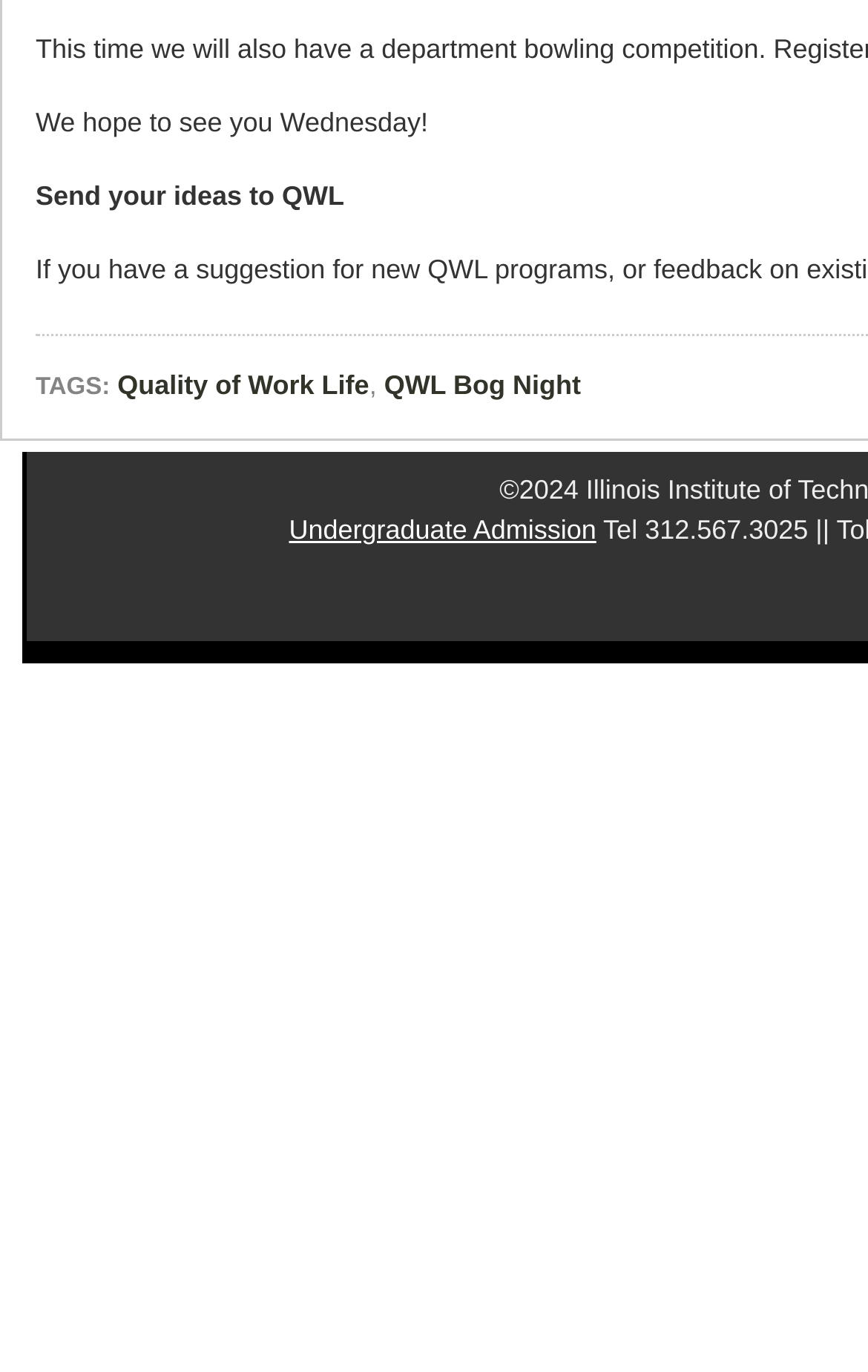Extract the bounding box for the UI element that matches this description: "Quality of Work Life".

[0.135, 0.27, 0.425, 0.295]